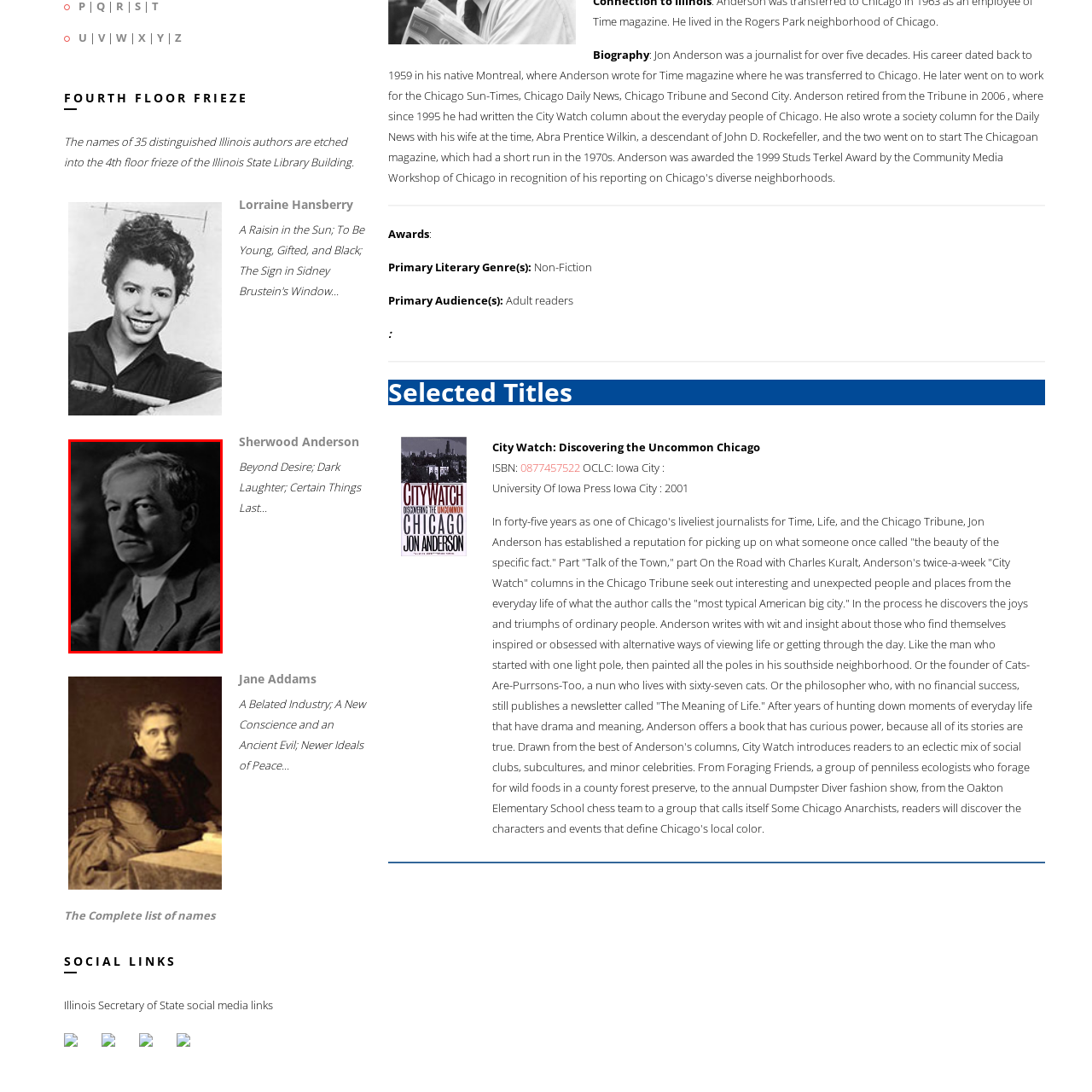Check the area bordered by the red box and provide a single word or phrase as the answer to the question: What is the title of one of Anderson's notable works?

Winesburg, Ohio